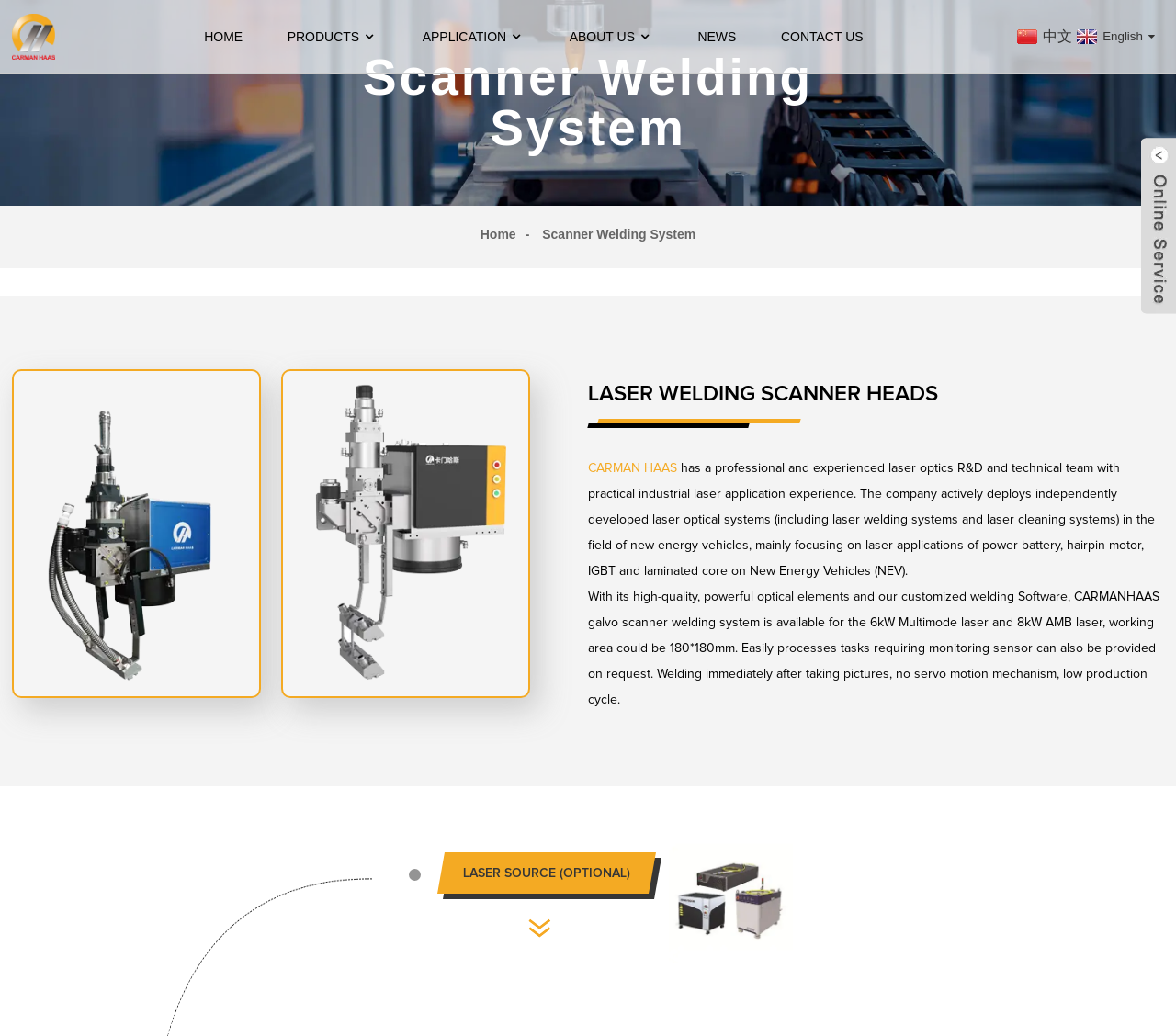Identify the bounding box for the UI element described as: "Home". The coordinates should be four float numbers between 0 and 1, i.e., [left, top, right, bottom].

[0.408, 0.219, 0.439, 0.233]